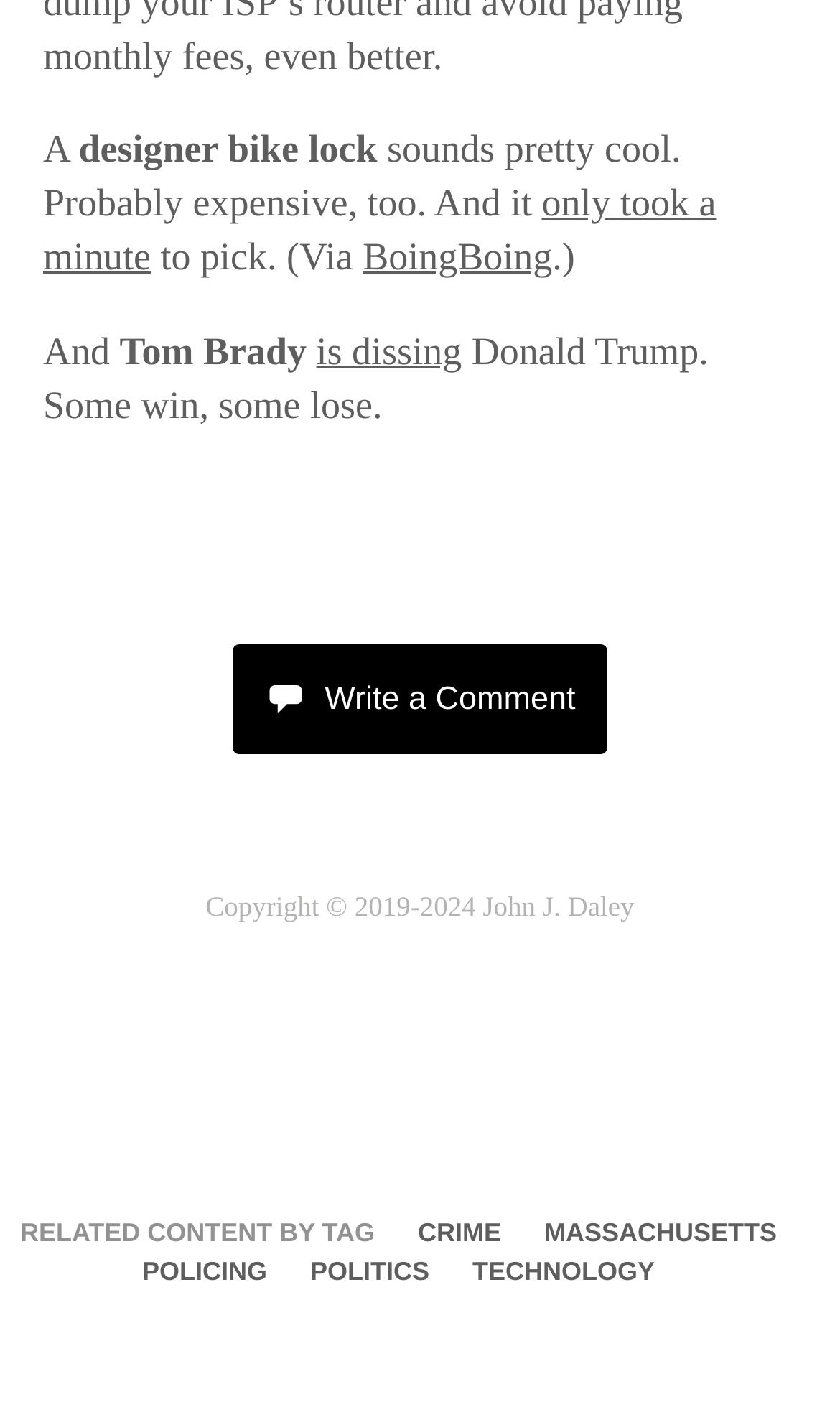Provide the bounding box coordinates of the UI element that matches the description: "Write a Comment".

[0.276, 0.452, 0.724, 0.529]